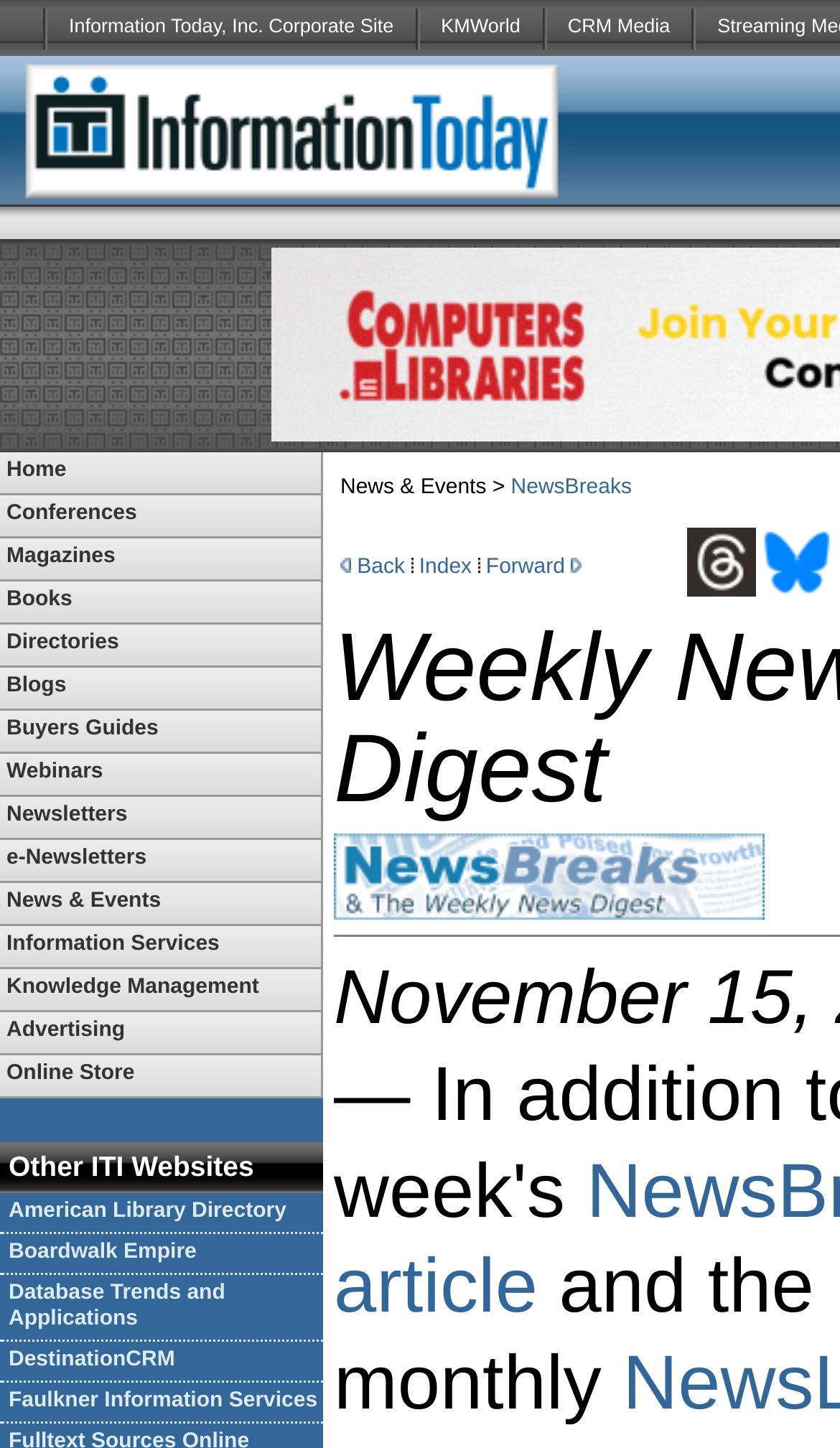Kindly determine the bounding box coordinates of the area that needs to be clicked to fulfill this instruction: "Click on CRM Media".

[0.65, 0.0, 0.823, 0.039]